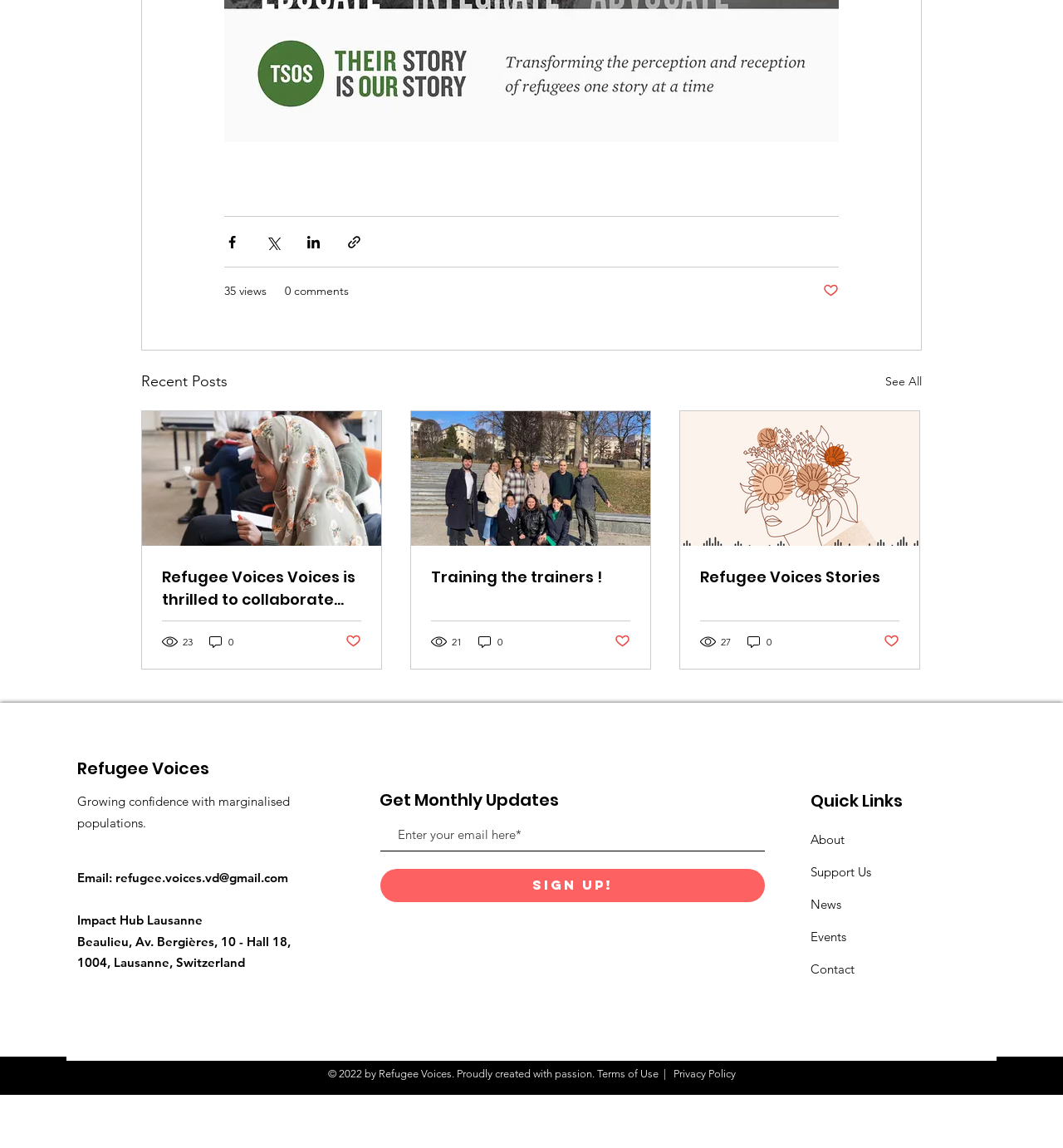Please provide a brief answer to the following inquiry using a single word or phrase:
What is the location of the Impact Hub Lausanne?

Beaulieu, Av. Bergières, 10 - Hall 18, 1004, Lausanne, Switzerland